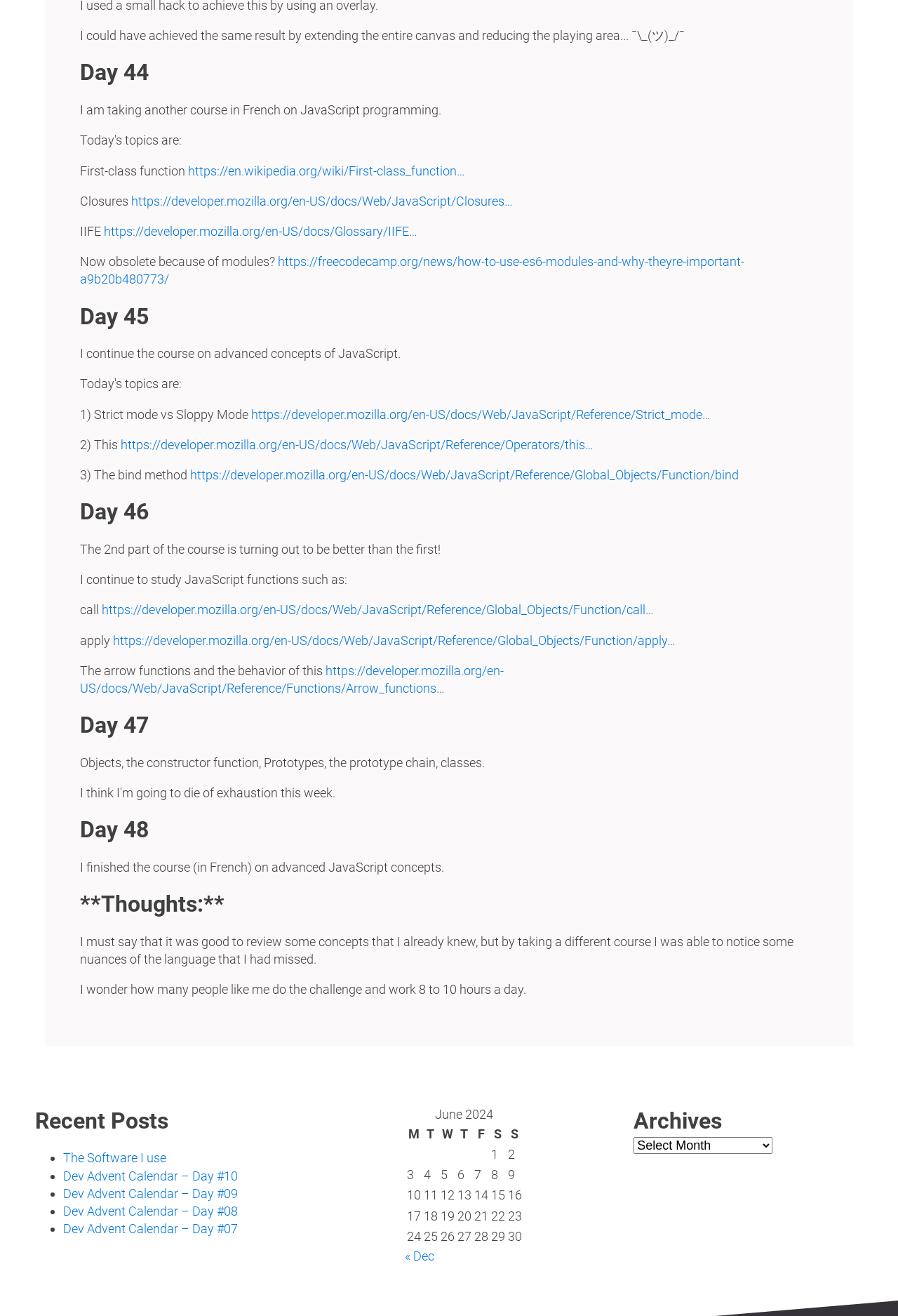Using the element description provided, determine the bounding box coordinates in the format (top-left x, top-left y, bottom-right x, bottom-right y). Ensure that all values are floating point numbers between 0 and 1. Element description: FAQ's

None